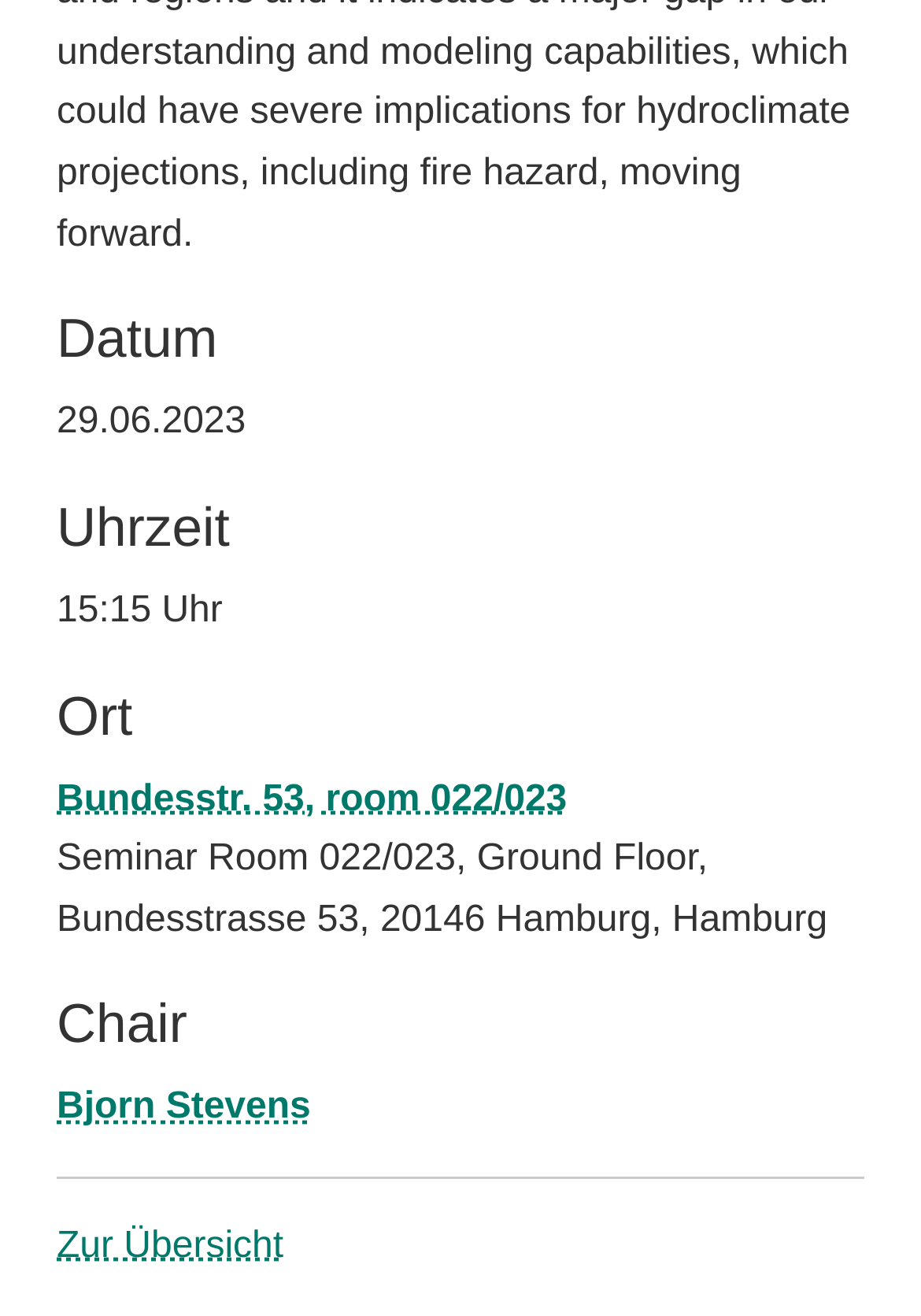Answer the question using only one word or a concise phrase: What is the date of the event?

29.06.2023